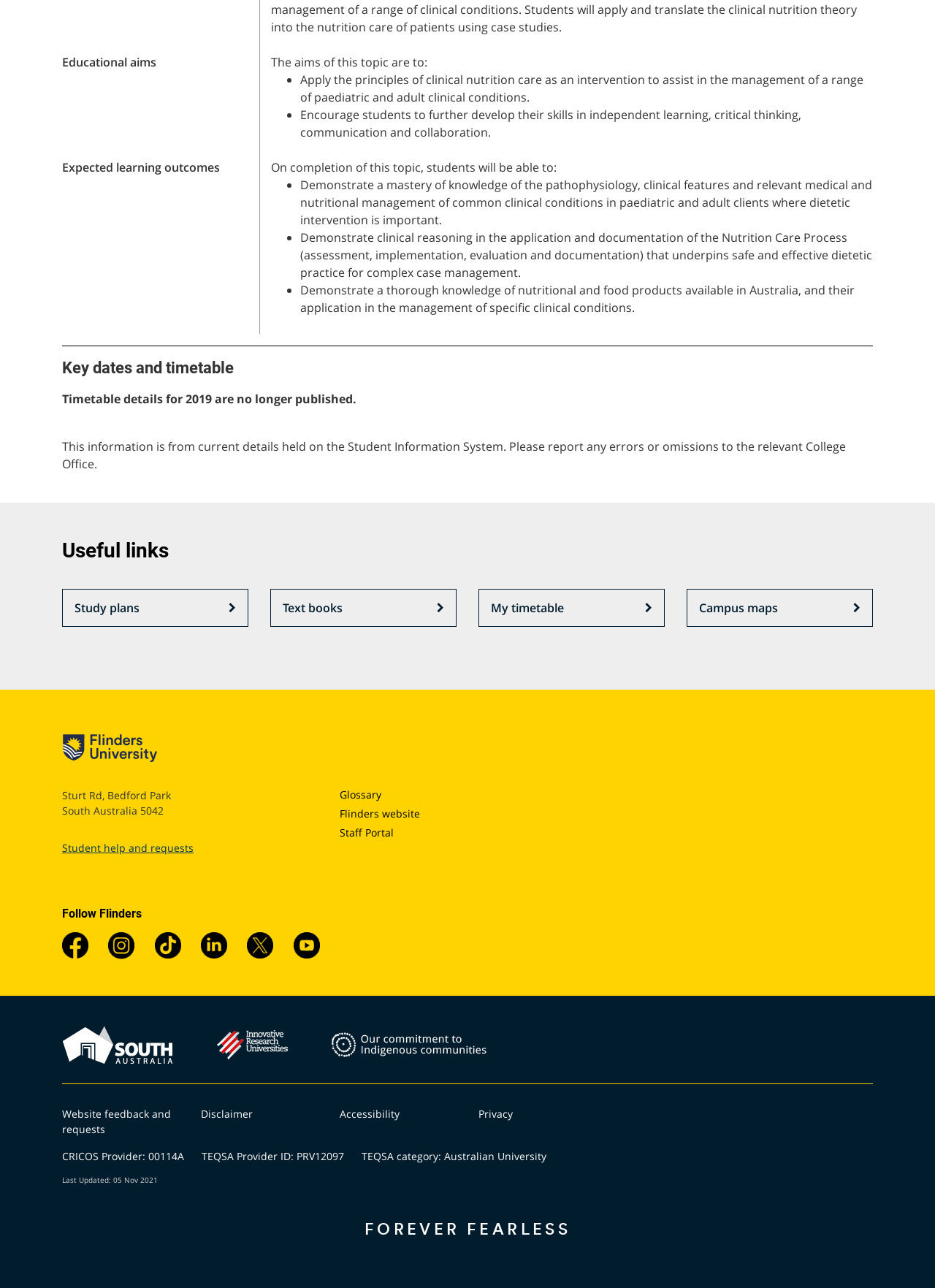Respond with a single word or phrase to the following question:
What is the educational aim of this topic?

Apply clinical nutrition care principles